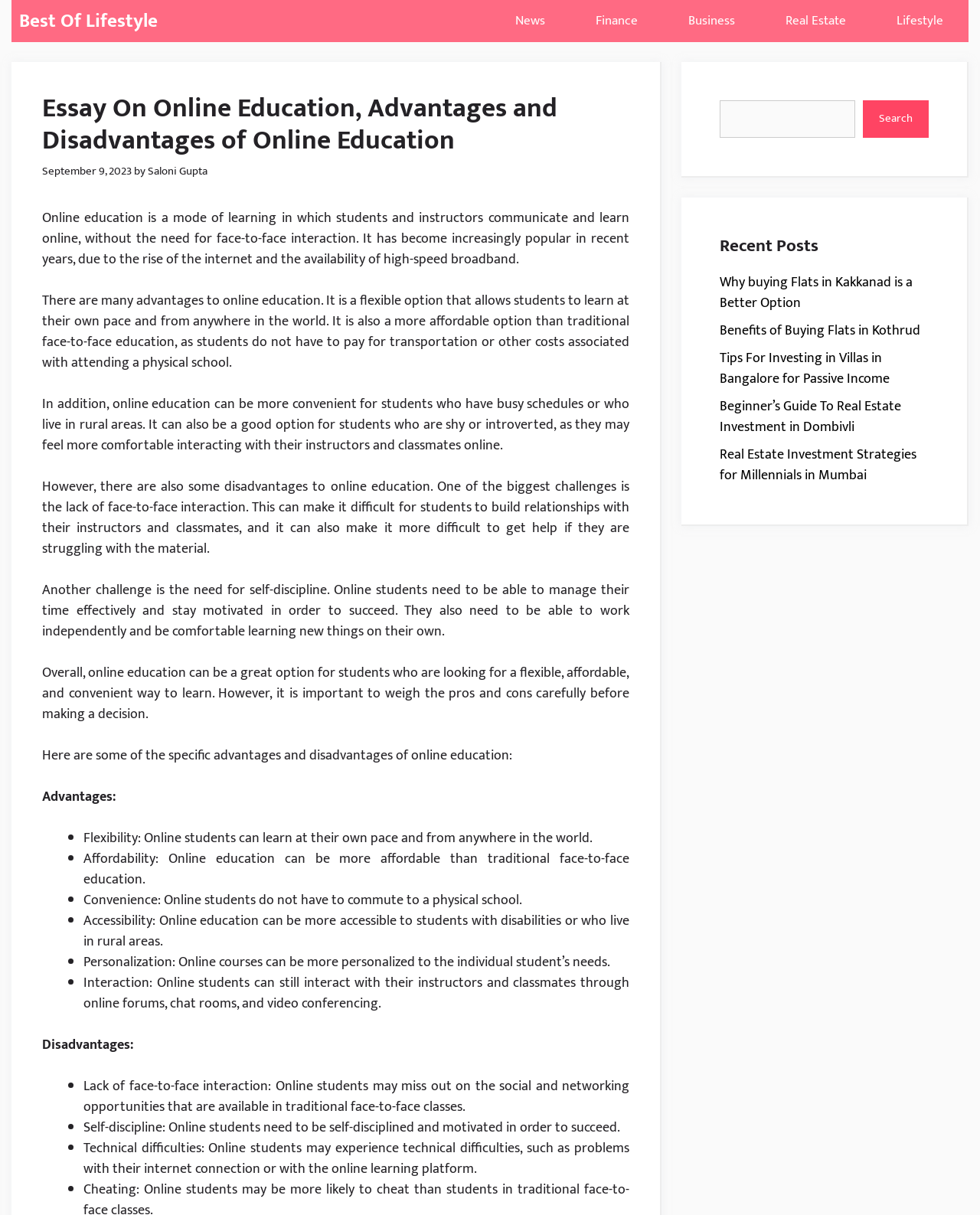Please identify the bounding box coordinates of the element's region that I should click in order to complete the following instruction: "Click on the 'News' link". The bounding box coordinates consist of four float numbers between 0 and 1, i.e., [left, top, right, bottom].

[0.5, 0.0, 0.582, 0.035]